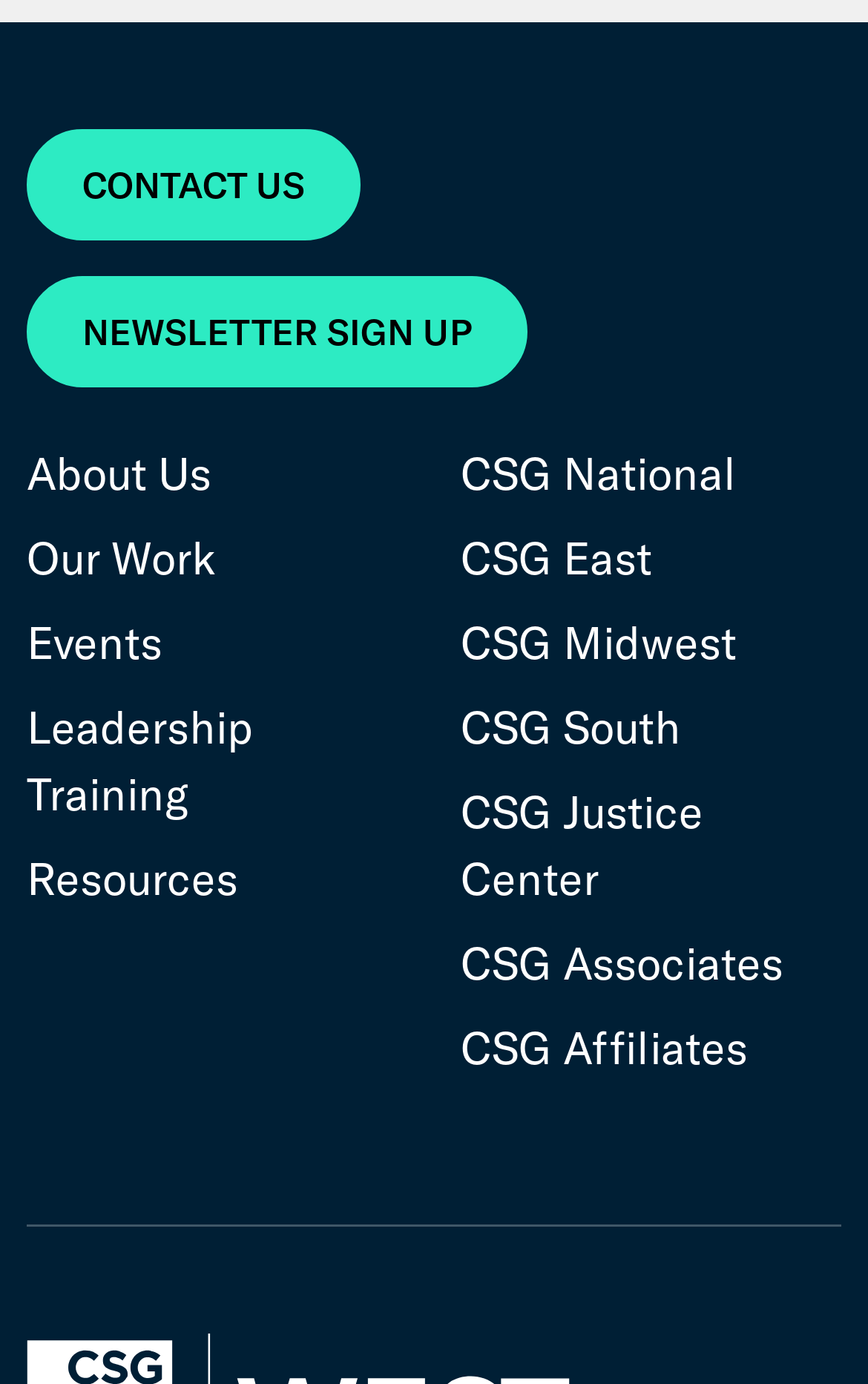What is the last link in the right column?
Please use the image to provide a one-word or short phrase answer.

CSG Affiliates